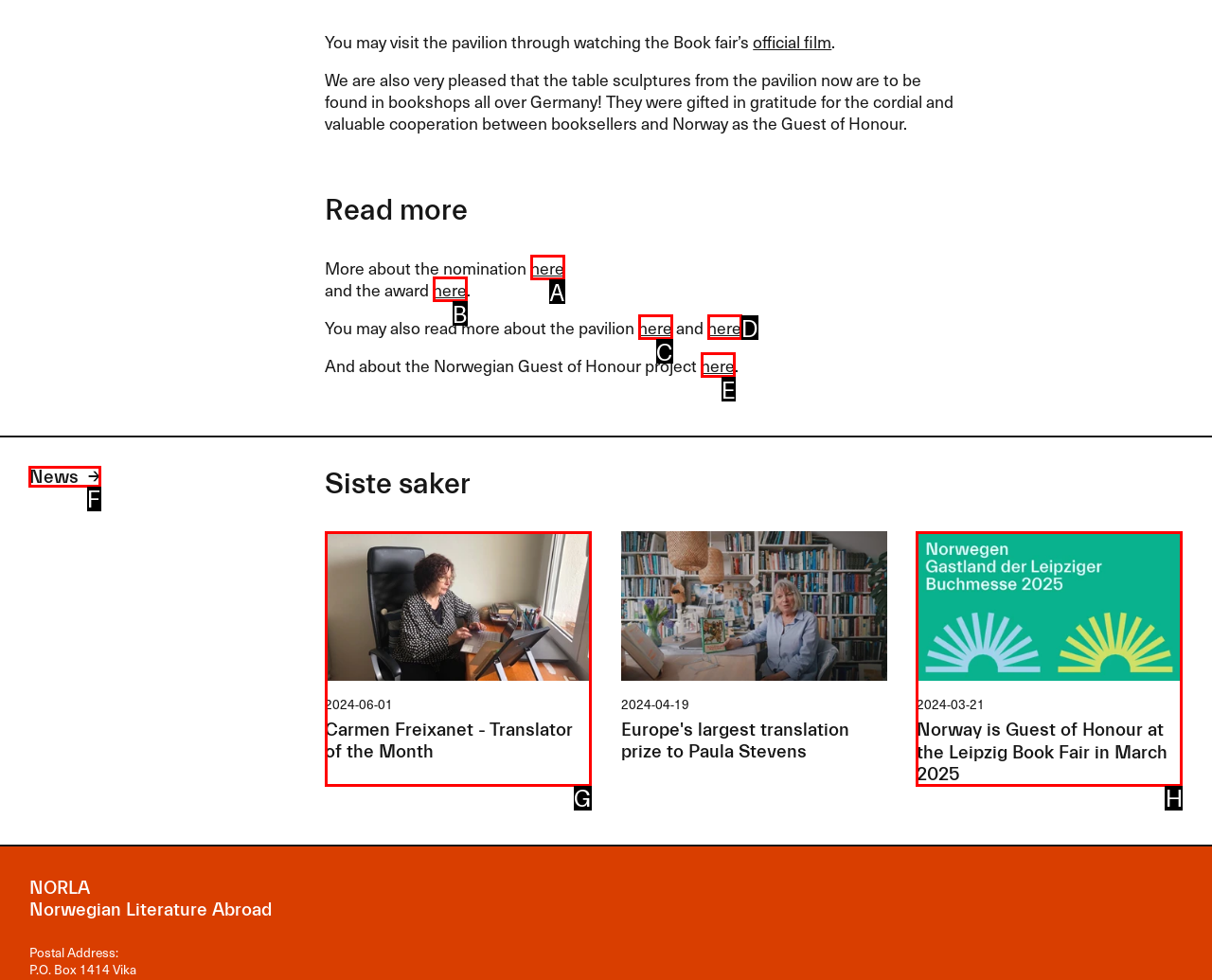Determine the correct UI element to click for this instruction: Check the news. Respond with the letter of the chosen element.

F